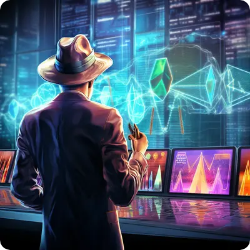Offer an in-depth caption of the image, mentioning all notable aspects.

In a visually striking digital artwork, a figure dressed in a stylish suit and a fedora hat stands before a futuristic trading desk, intently analyzing fluctuating cryptocurrency market data displayed on multiple screens. The backdrop features a vibrant, high-tech environment illuminated by neon graphs and data visualizations, representing the volatile landscape of cryptocurrencies like Bitcoin and Ethereum. This imagery complements the article titled "Talented Trader Predicts Breakout for Top-10 Blue-Chip Altcoin, Provides Latest Analysis for Bitcoin and Ethereum," which discusses optimistic forecasts from crypto experts about the upcoming trends in the market. The dynamic scene evokes a sense of anticipation and strategic calculation, embodying the essence of modern financial analysis in the digital age.